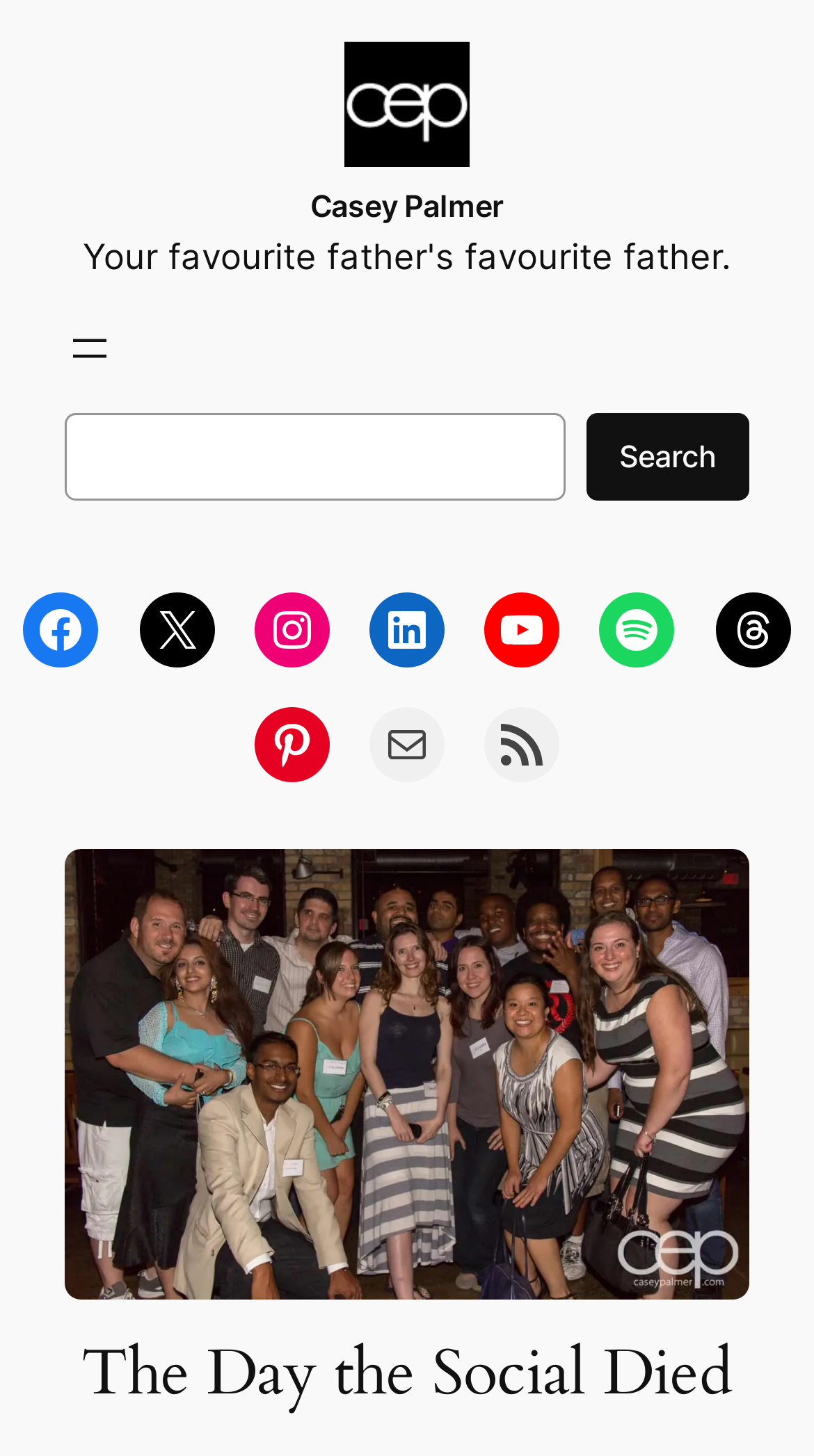Can you determine the bounding box coordinates of the area that needs to be clicked to fulfill the following instruction: "Visit Casey Palmer's Facebook account"?

[0.029, 0.407, 0.122, 0.458]